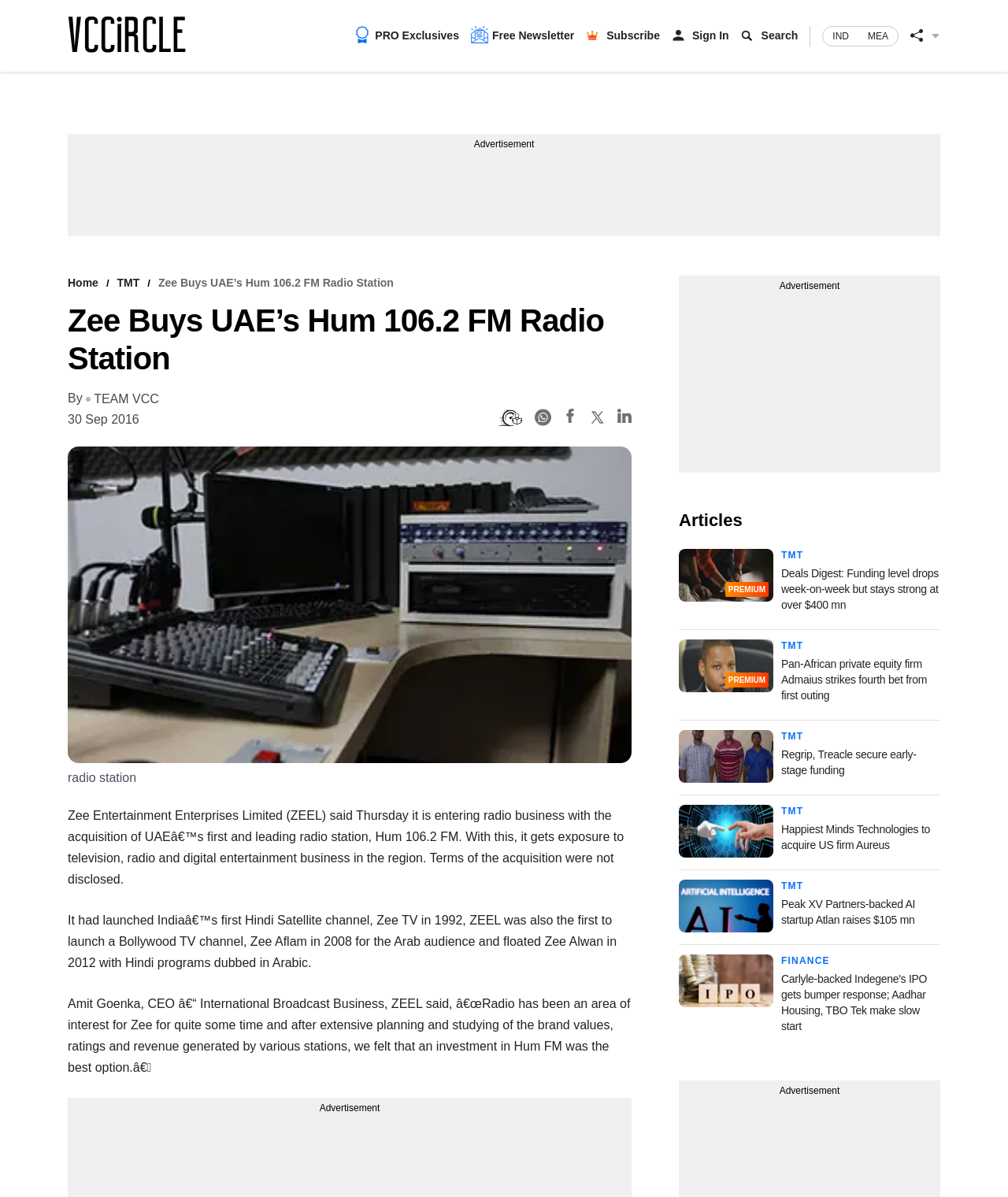Write an exhaustive caption that covers the webpage's main aspects.

This webpage appears to be a news article page, with a focus on business and finance news. At the top of the page, there is a navigation bar with links to various sections, including "Home", "TMT", and "Search". Below the navigation bar, there is a prominent headline "Zee Buys UAE’s Hum 106.2 FM Radio Station" with a corresponding image.

The main content of the page is divided into two columns. The left column contains the main article, which discusses Zee Entertainment Enterprises Limited's acquisition of UAE's Hum 106.2 FM radio station. The article is divided into several paragraphs, with quotes from Amit Goenka, CEO of International Broadcast Business, ZEEL.

The right column contains a list of links to other news articles, categorized under headings such as "TMT" and "FINANCE". Each link is accompanied by a brief summary of the article and an image. There are also several advertisements scattered throughout the page, marked as "Advertisement".

At the bottom of the page, there is a section with links to social media platforms, including Facebook, Twitter, and LinkedIn. There is also a button labeled "BionicRead" and an image of a newsletter subscription.

Overall, the page has a clean and organized layout, with a clear focus on presenting news articles and related information to the user.